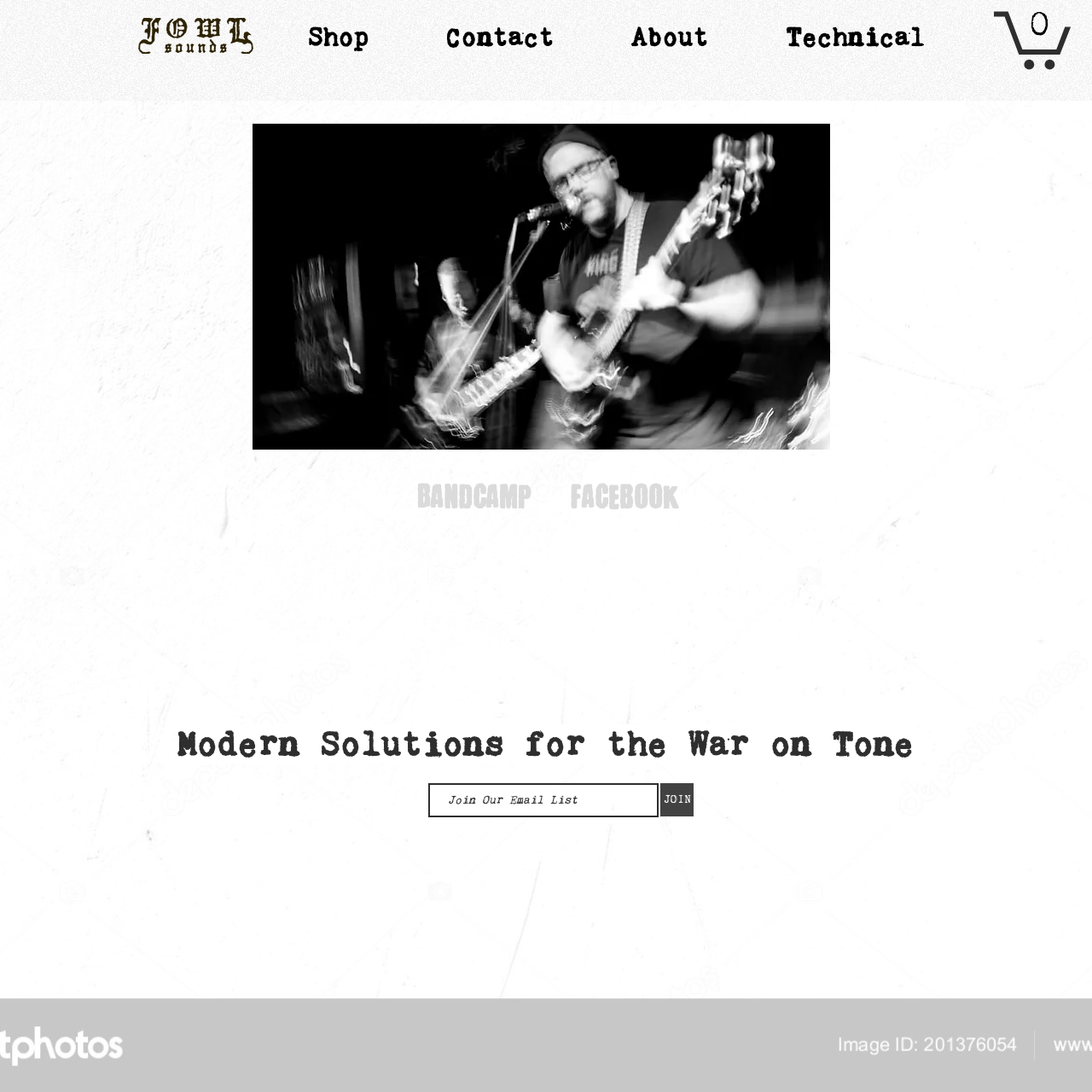Using the description: "Technical", identify the bounding box of the corresponding UI element in the screenshot.

[0.684, 0.0, 0.881, 0.068]